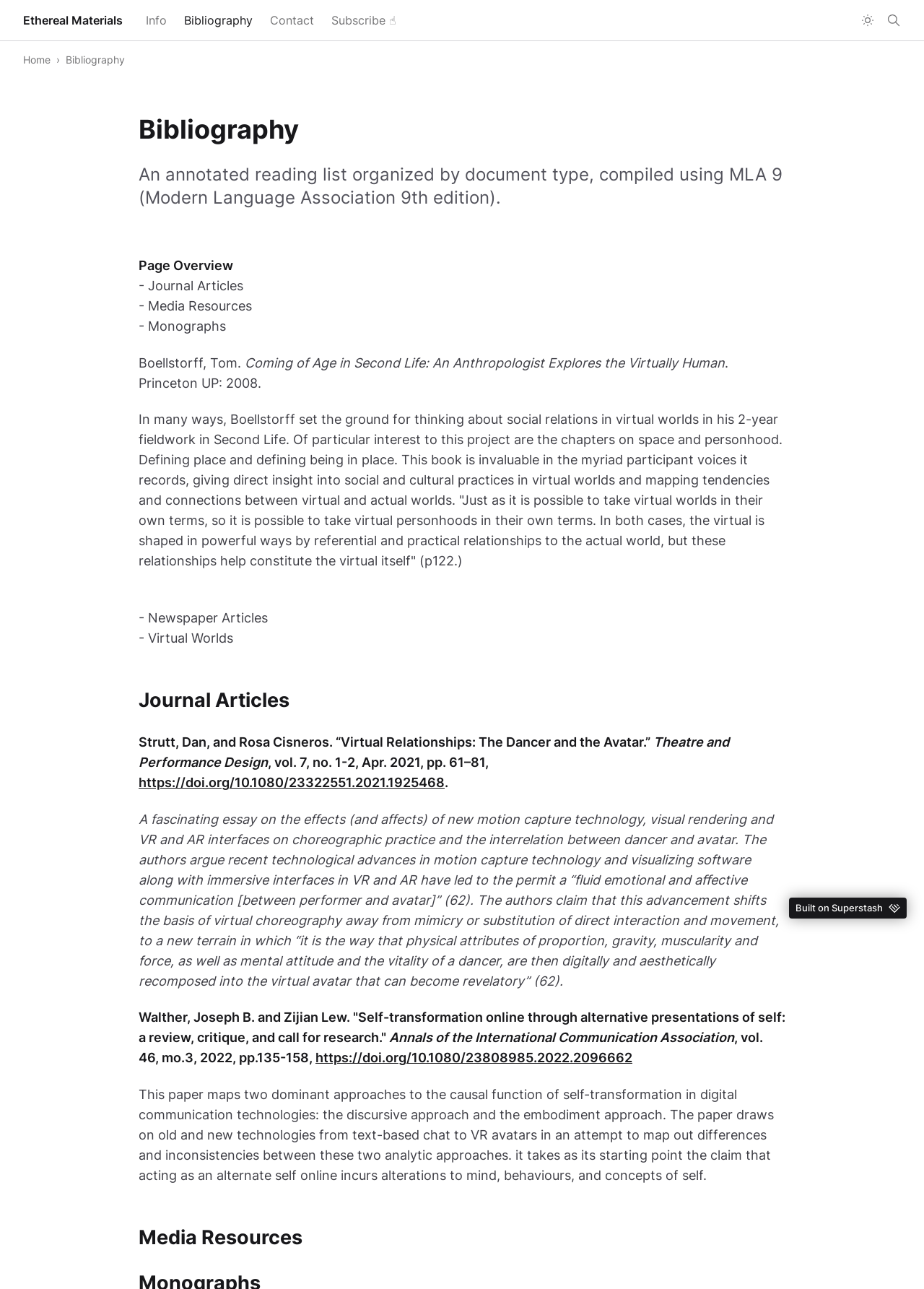What is the name of the journal where the article 'Virtual Relationships: The Dancer and the Avatar' was published?
Provide a short answer using one word or a brief phrase based on the image.

Theatre and Performance Design